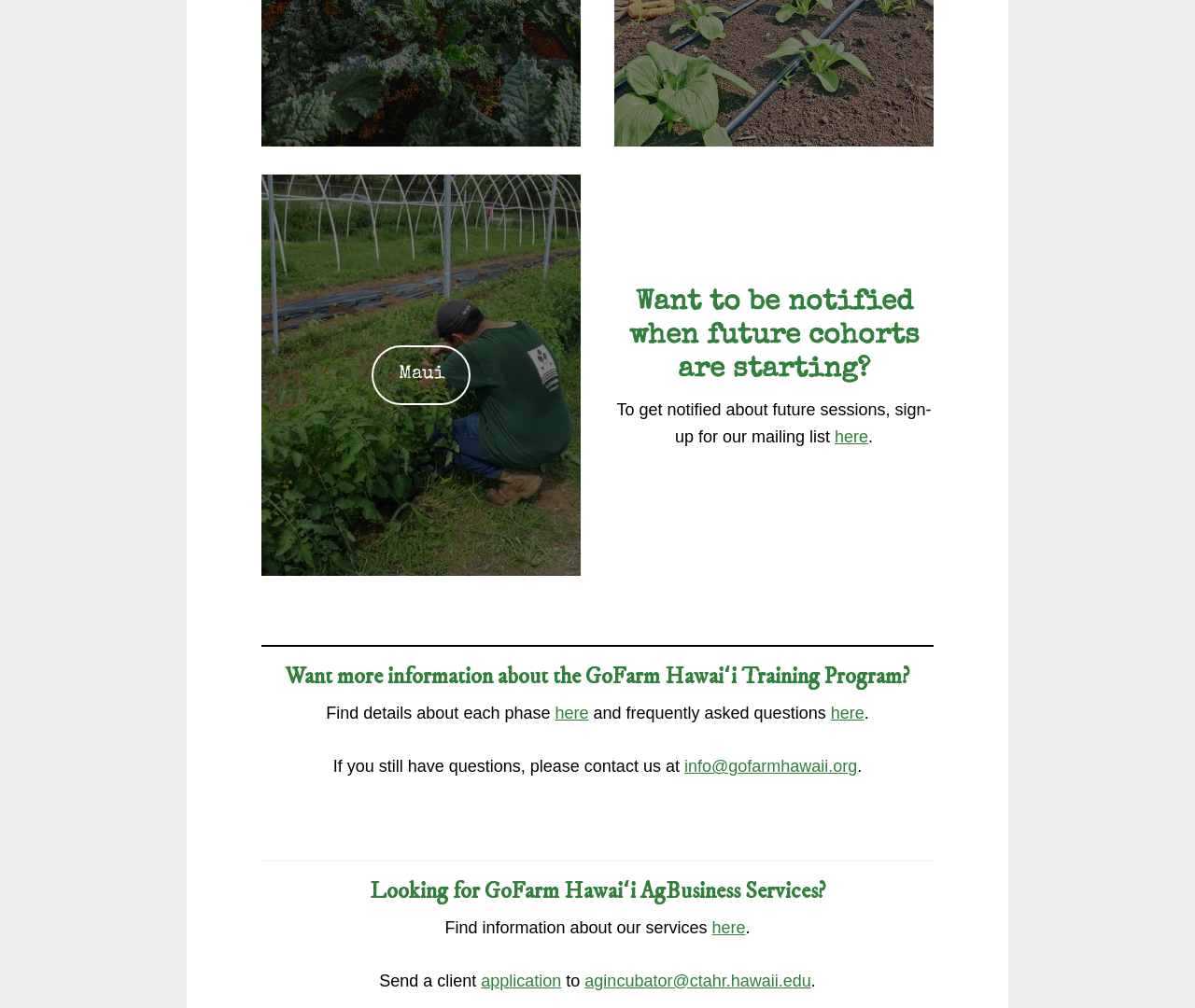Identify the bounding box coordinates for the region to click in order to carry out this instruction: "Send a client application". Provide the coordinates using four float numbers between 0 and 1, formatted as [left, top, right, bottom].

[0.403, 0.964, 0.47, 0.982]